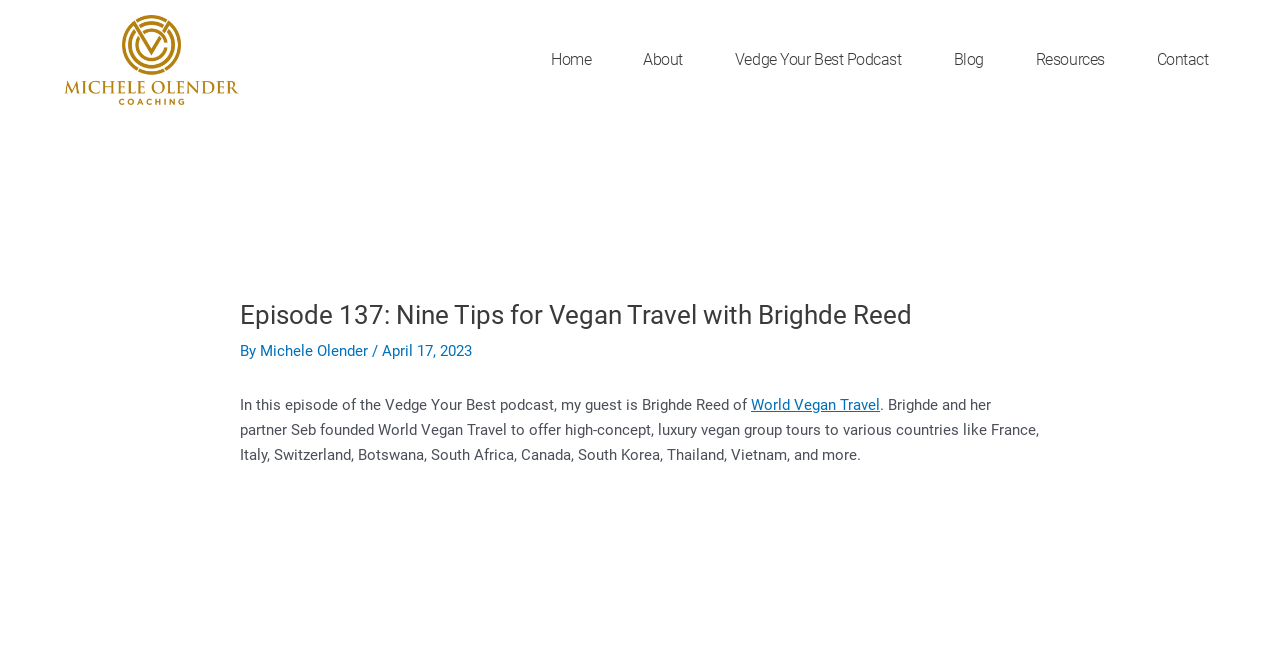Locate the bounding box coordinates of the area where you should click to accomplish the instruction: "Read the latest issue".

None